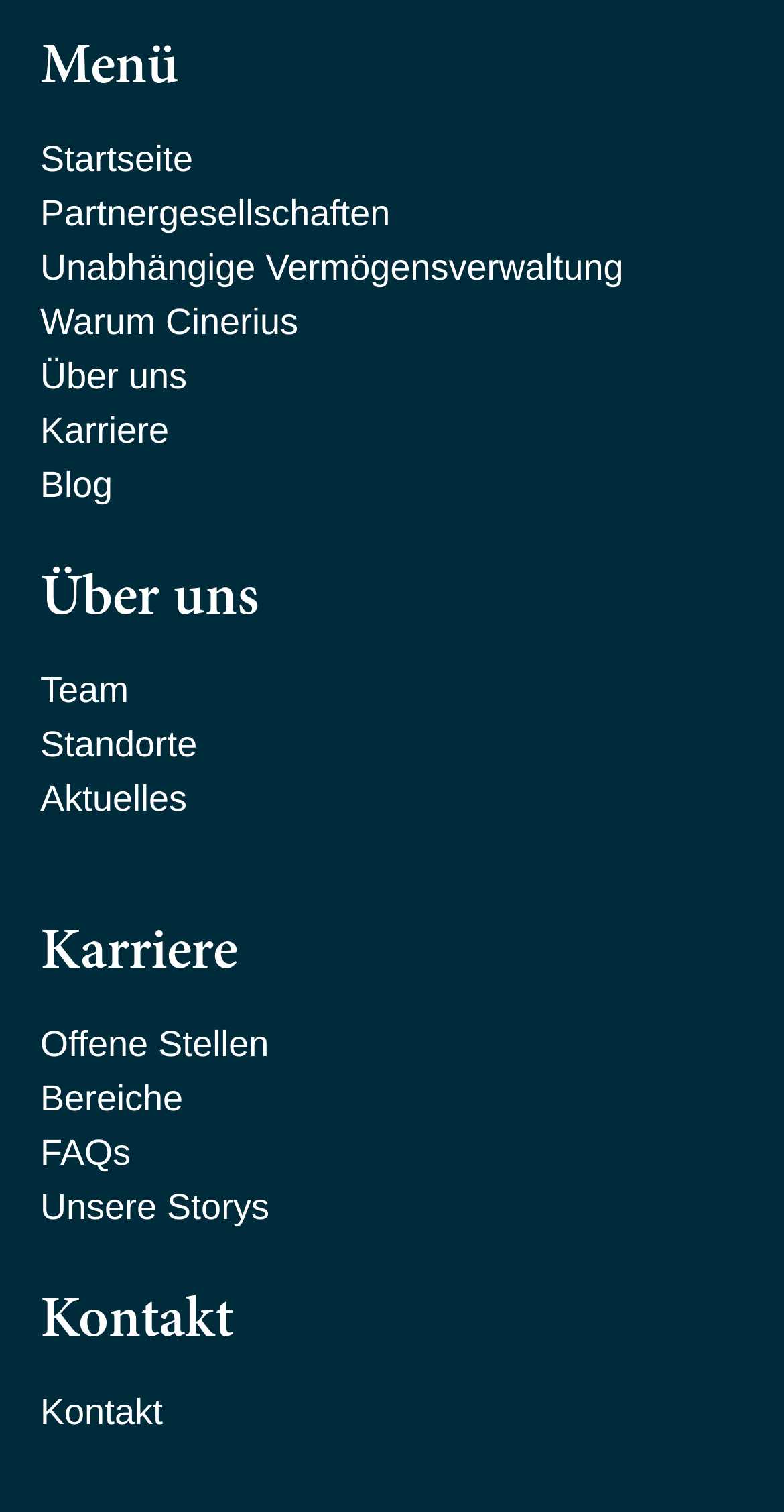Please determine the bounding box of the UI element that matches this description: Unabhängige Vermögensverwaltung. The coordinates should be given as (top-left x, top-left y, bottom-right x, bottom-right y), with all values between 0 and 1.

[0.051, 0.16, 0.949, 0.196]